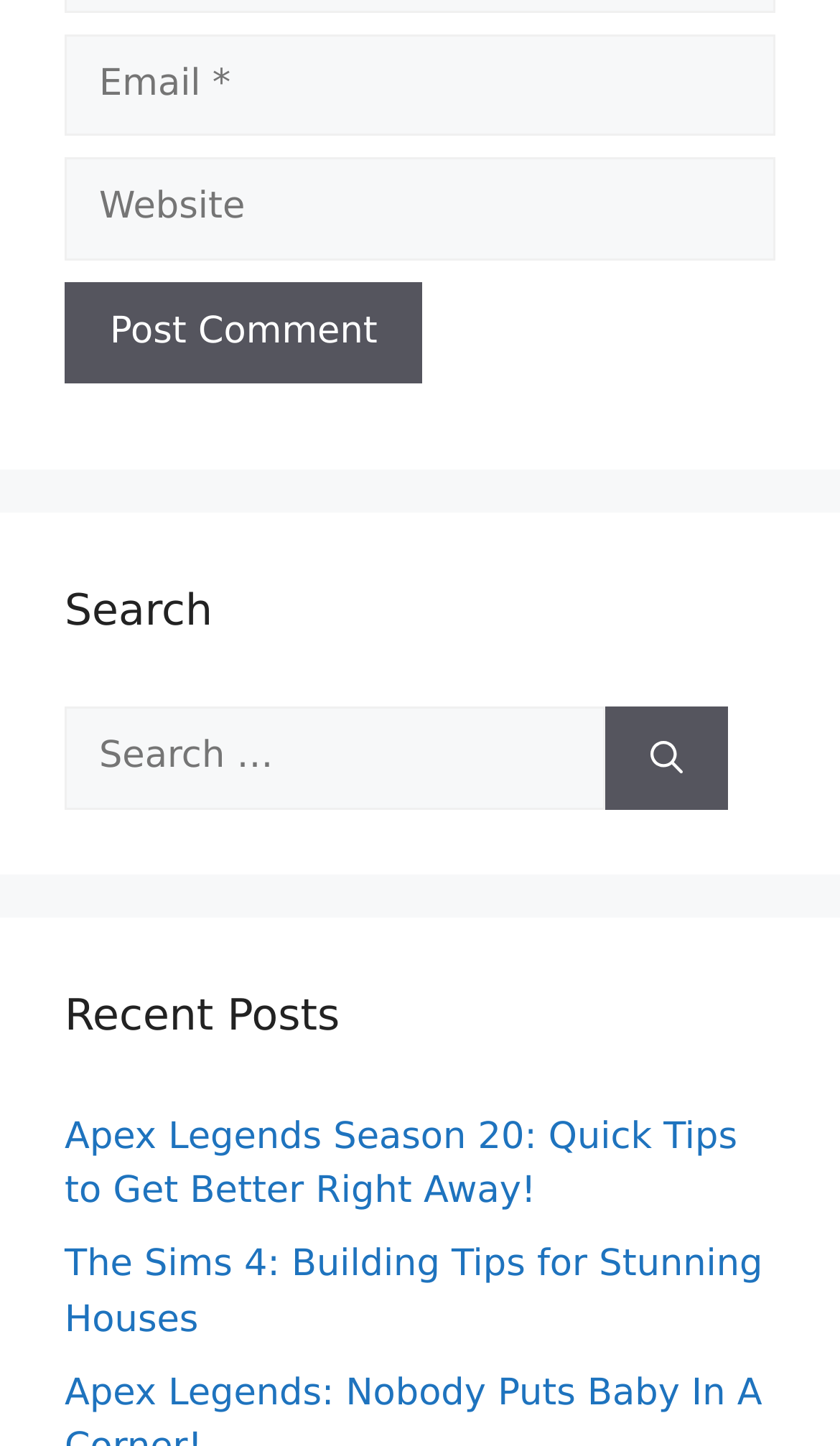Please give a one-word or short phrase response to the following question: 
What type of content is listed under 'Recent Posts'?

Blog posts